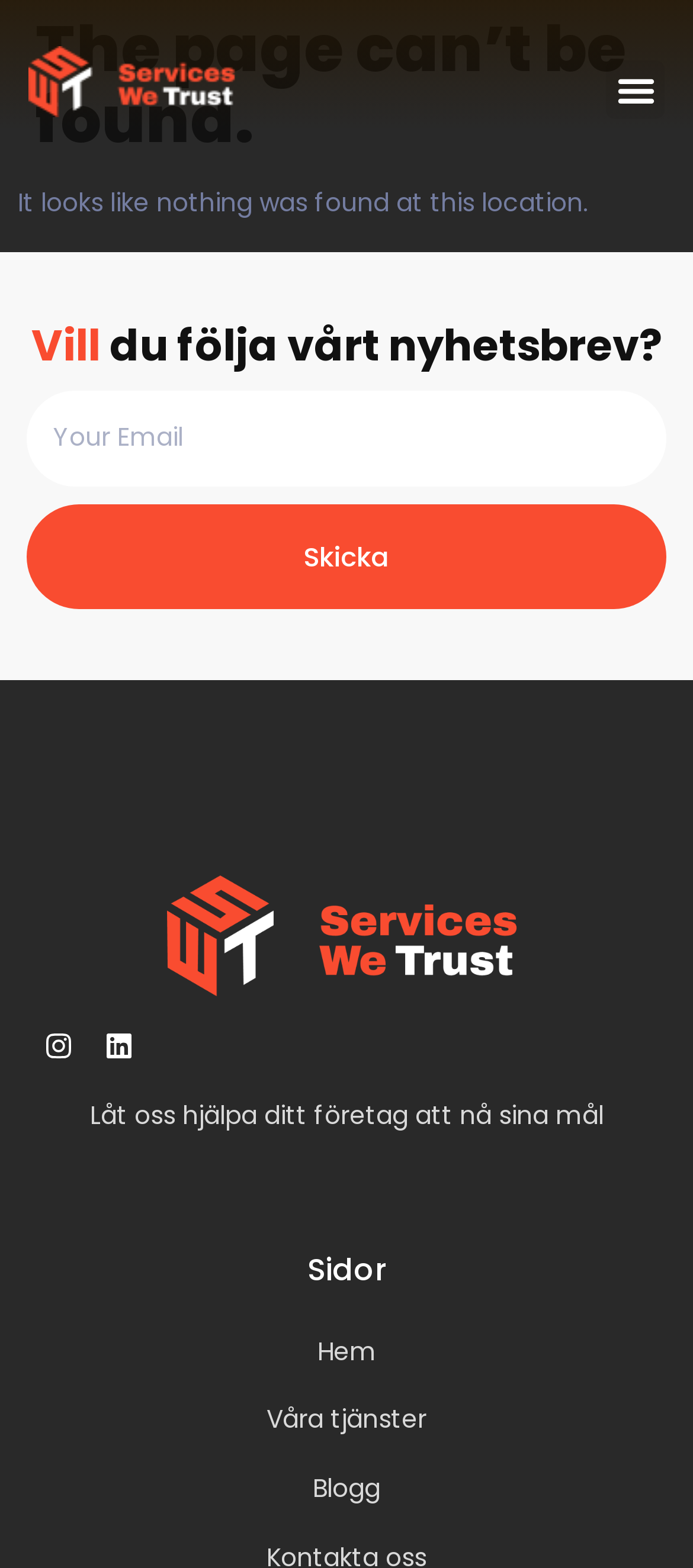Pinpoint the bounding box coordinates of the element that must be clicked to accomplish the following instruction: "Follow us on Instagram". The coordinates should be in the format of four float numbers between 0 and 1, i.e., [left, top, right, bottom].

[0.064, 0.658, 0.105, 0.676]